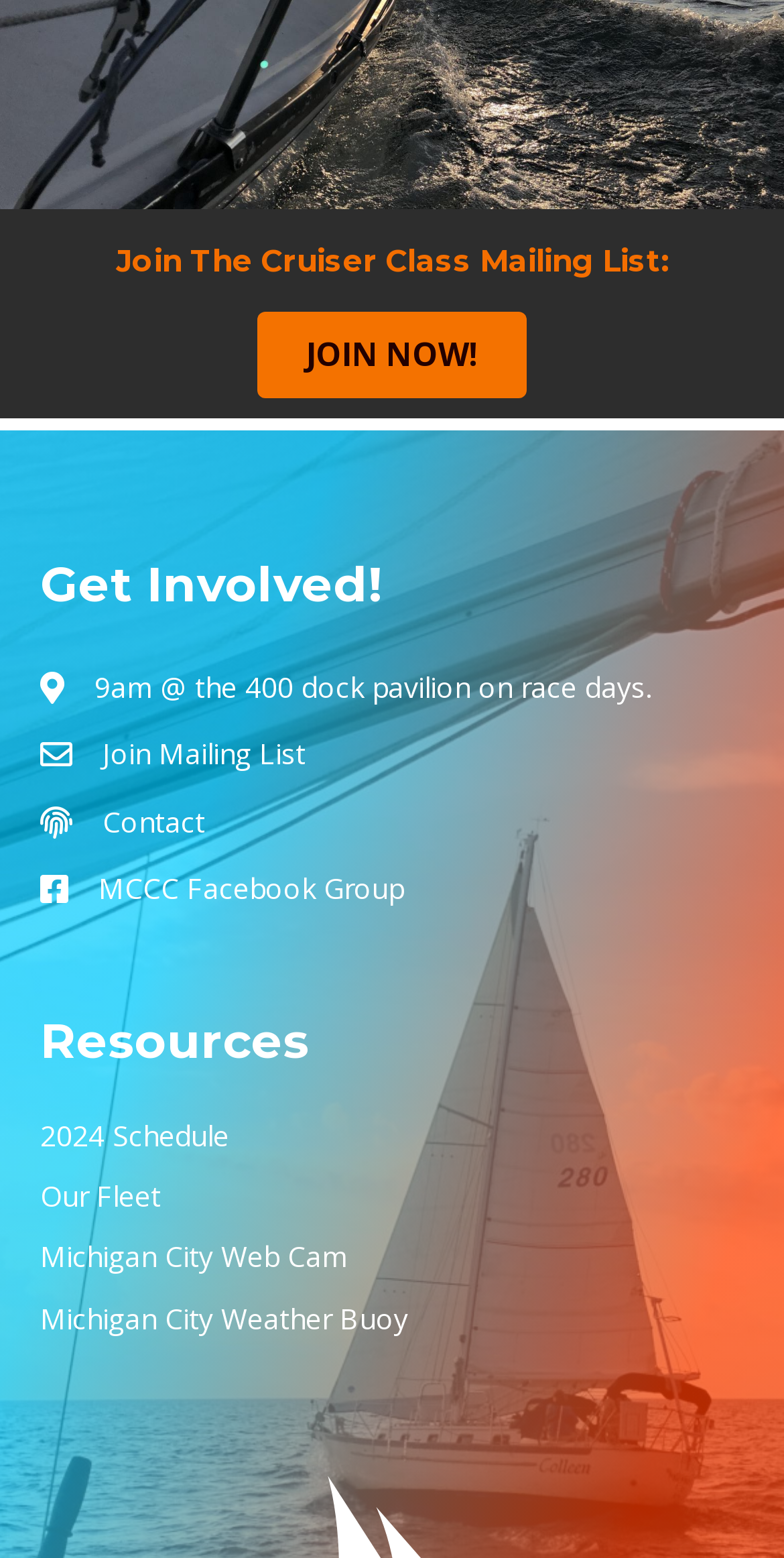Give a one-word or short-phrase answer to the following question: 
What time is the event on race days?

9am